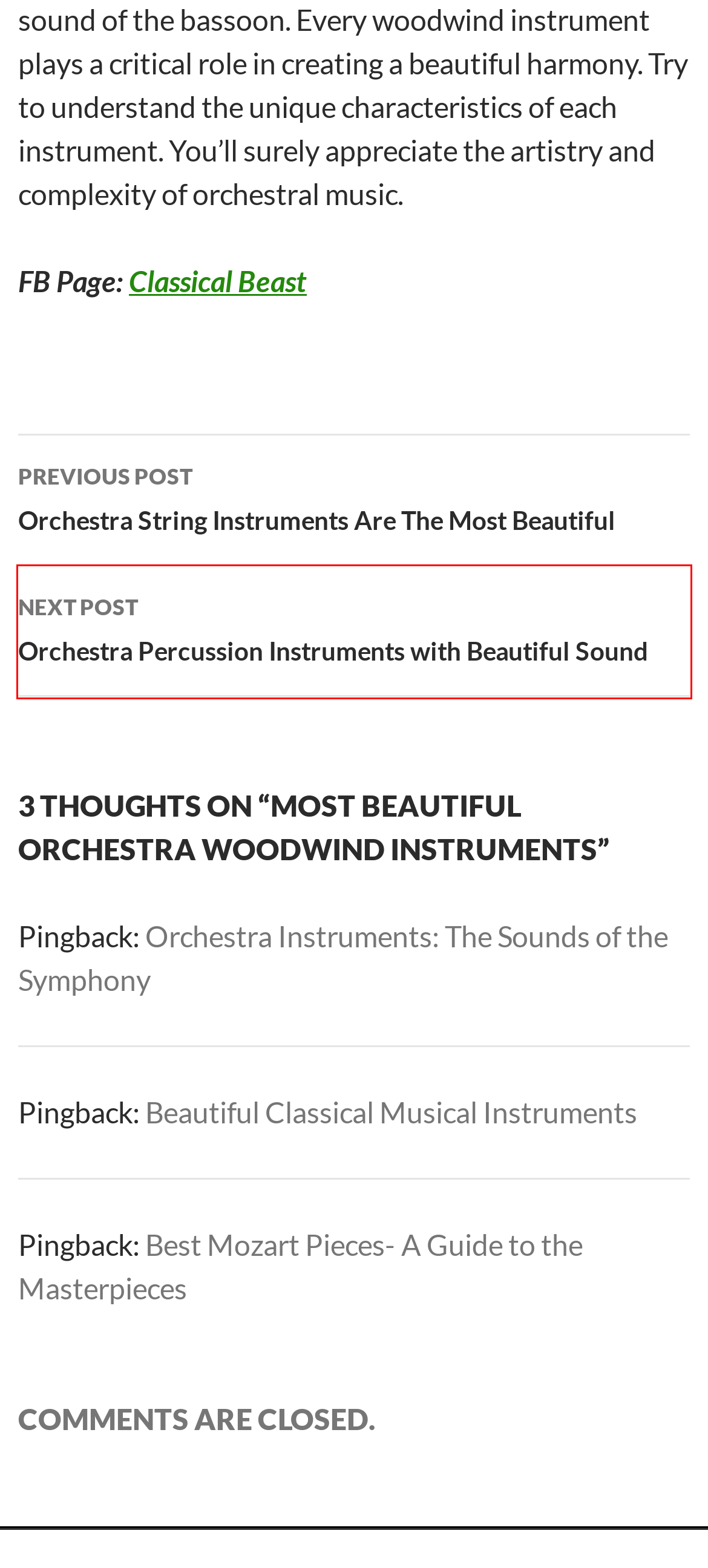Analyze the screenshot of a webpage featuring a red rectangle around an element. Pick the description that best fits the new webpage after interacting with the element inside the red bounding box. Here are the candidates:
A. Orchestra Percussion Instruments with Beautiful Sound
B. Best Mozart Pieces- A Guide to the Masterpieces
C. Orchestra String Instruments Are The Most Beautiful
D. Classical Music Archives - Classical Beast
E. Orchestra Instruments: The Sounds of the Symphony
F. Beautiful Classical Musical Instruments
G. Indian Classical Music: The Sound of Tradition
H. Beautiful Western Classical Music! - Classical Beast

A